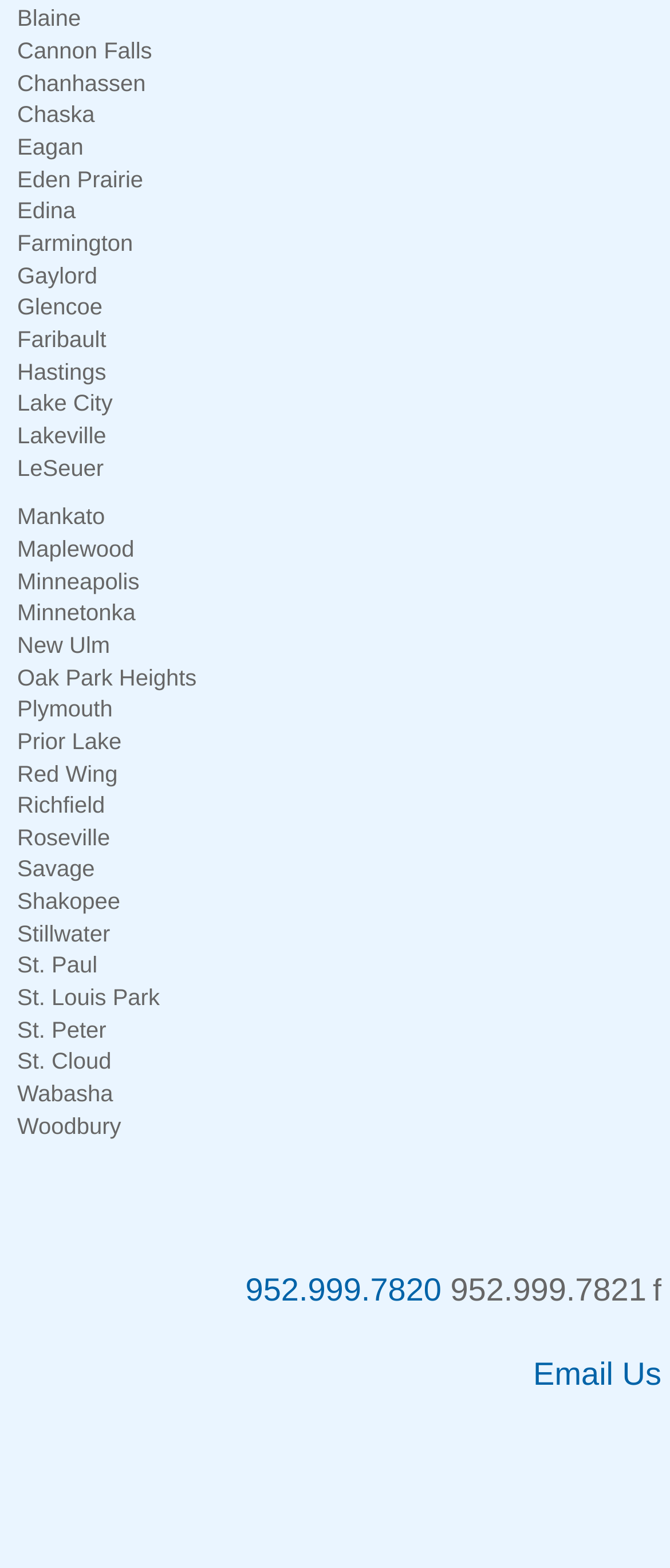Can you give a detailed response to the following question using the information from the image? Are there any social media links?

I found a StaticText element with the text 'f', which is often used to represent Facebook, suggesting that there is a social media link.